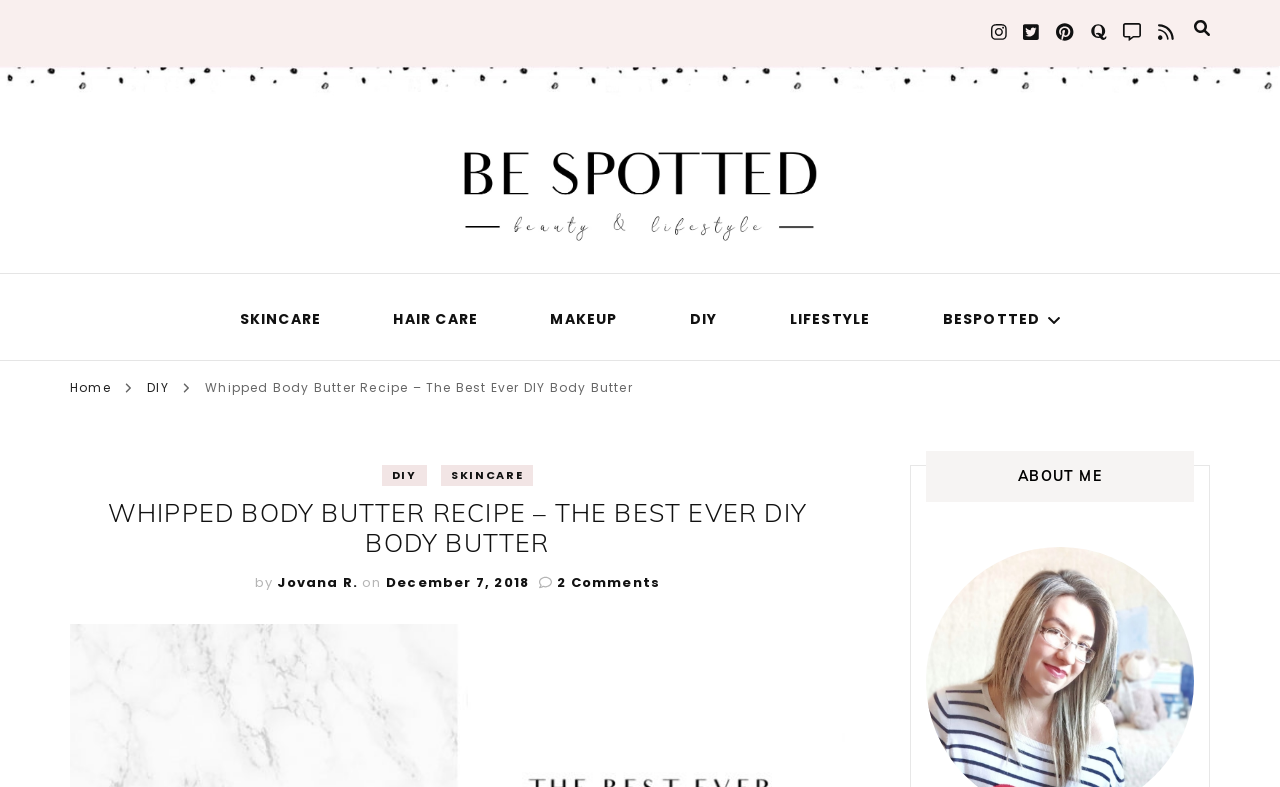Please mark the clickable region by giving the bounding box coordinates needed to complete this instruction: "read about skincare".

[0.187, 0.388, 0.251, 0.43]